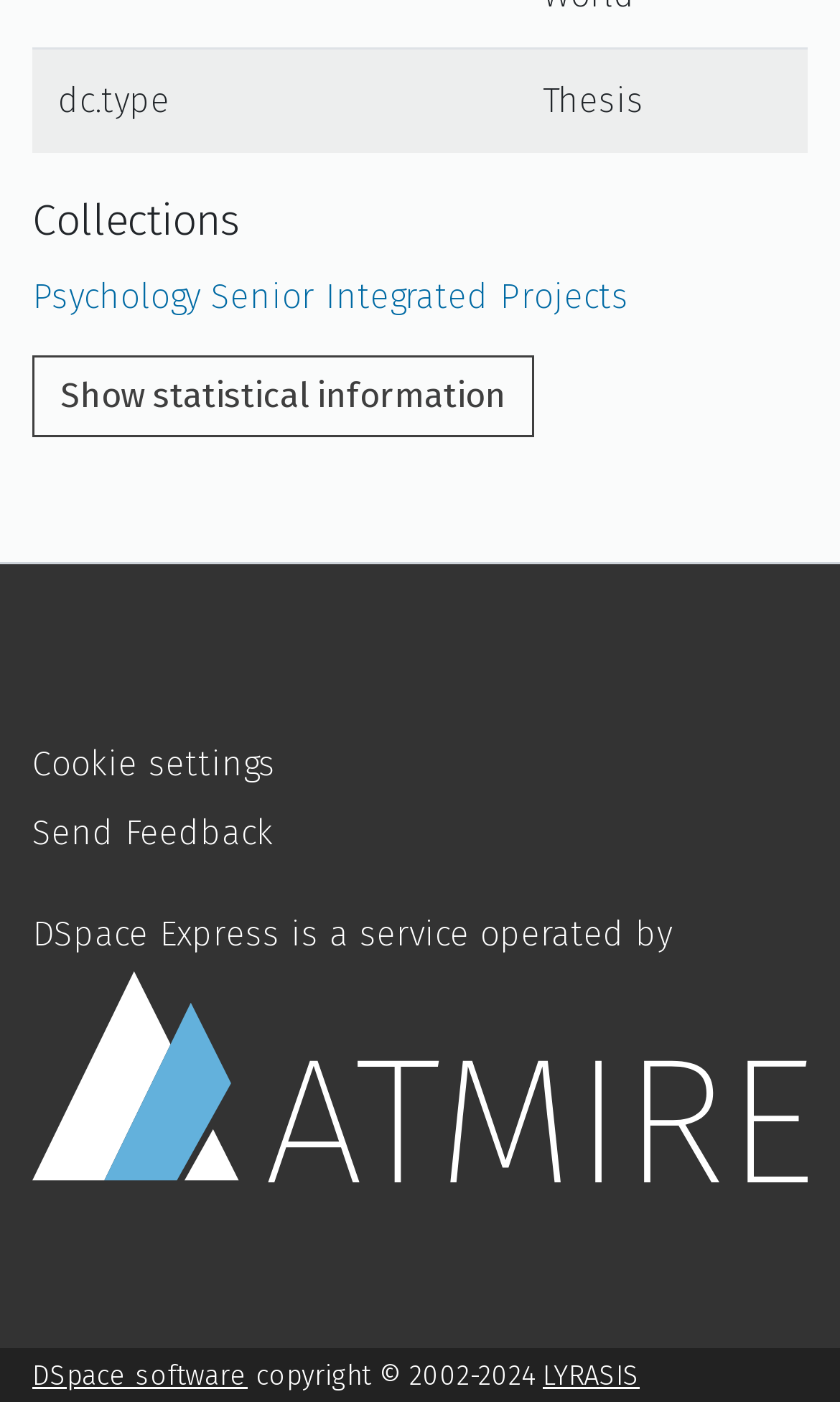What is the copyright year range?
Please elaborate on the answer to the question with detailed information.

I found a StaticText element with the text 'copyright © 2002-2024' which indicates the copyright year range.